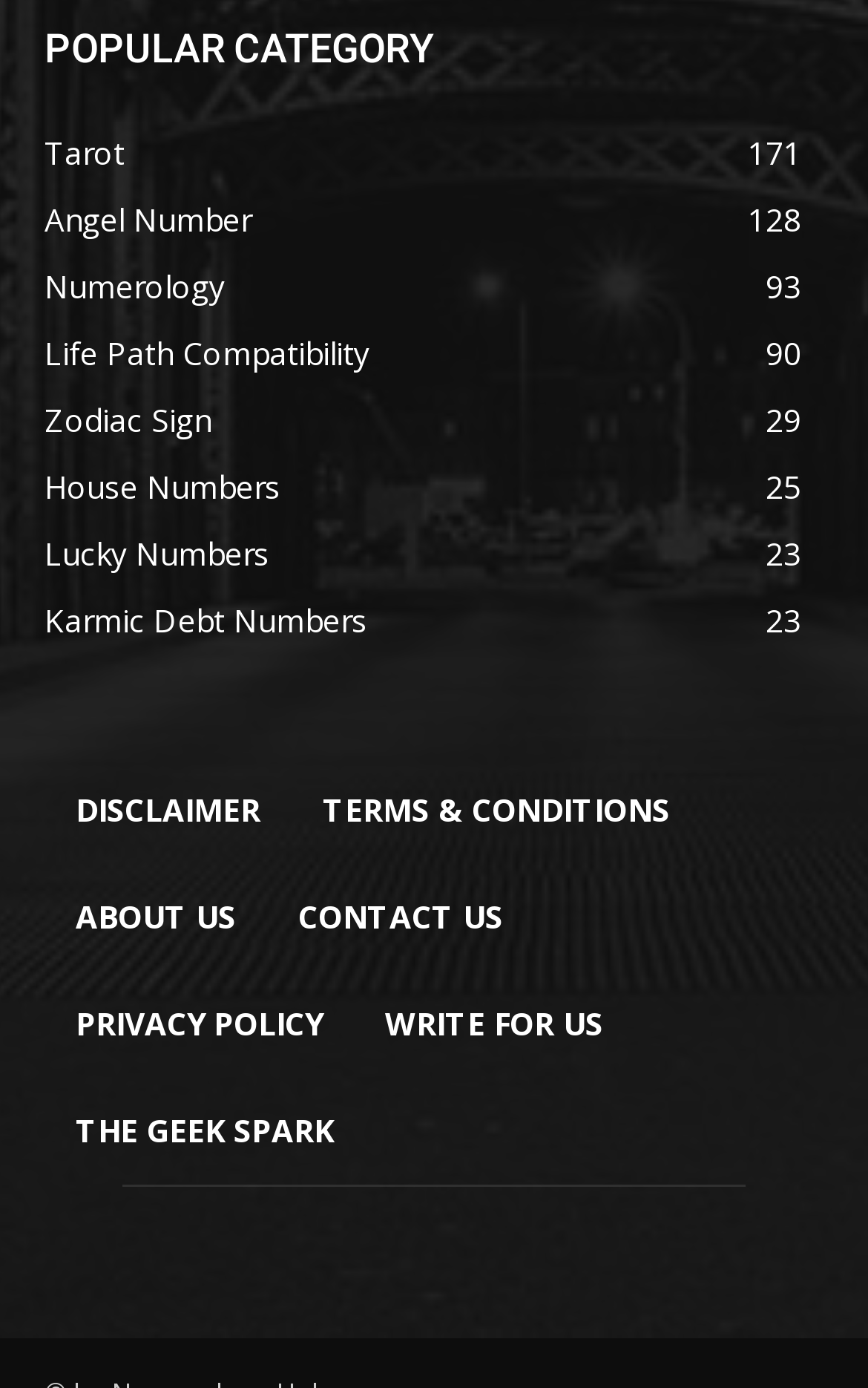Find the bounding box coordinates of the clickable element required to execute the following instruction: "View Tarot 171". Provide the coordinates as four float numbers between 0 and 1, i.e., [left, top, right, bottom].

[0.051, 0.095, 0.144, 0.125]